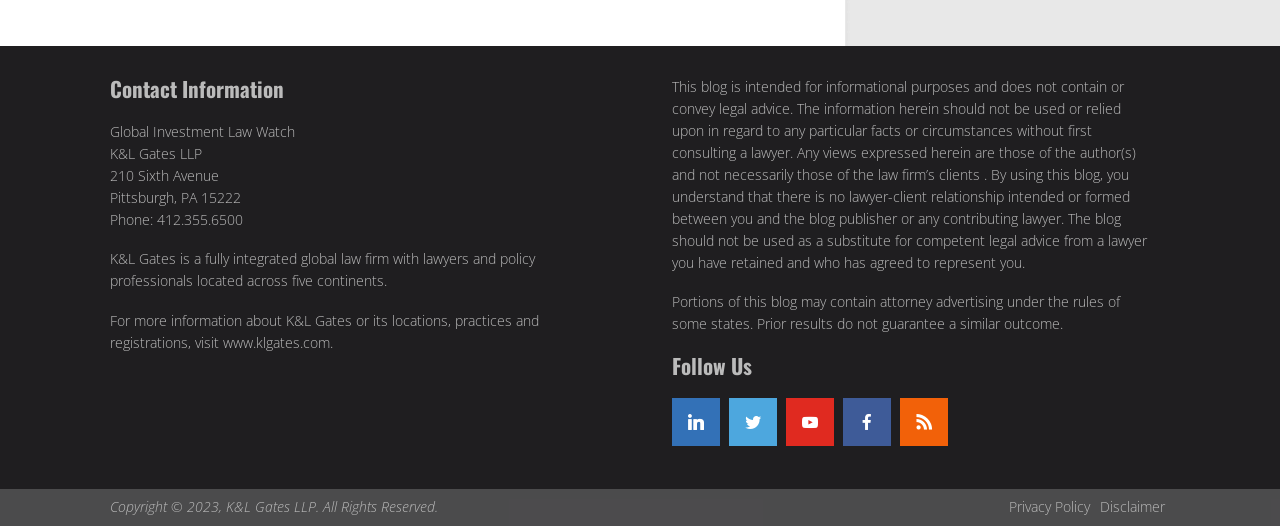What is the phone number of the law firm?
Provide a detailed and well-explained answer to the question.

The phone number of the law firm can be found in the StaticText element with the text 'Phone: 412.355.6500' located at [0.086, 0.399, 0.19, 0.435].